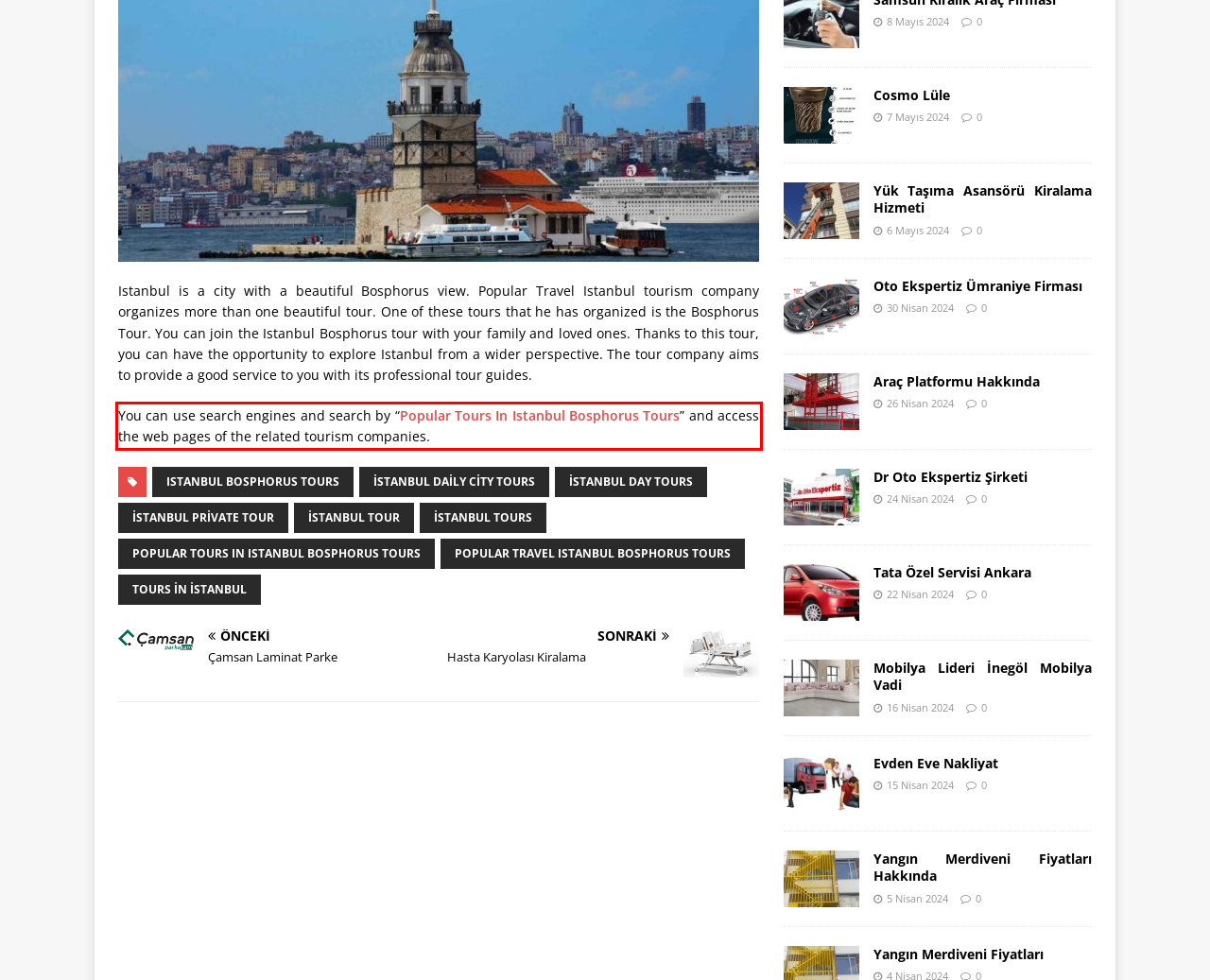Given a screenshot of a webpage with a red bounding box, please identify and retrieve the text inside the red rectangle.

You can use search engines and search by “Popular Tours In Istanbul Bosphorus Tours” and access the web pages of the related tourism companies.